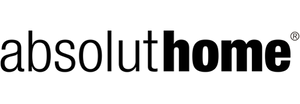Using a single word or phrase, answer the following question: 
What is emphasized in the word 'Home'?

uppercase 'H'